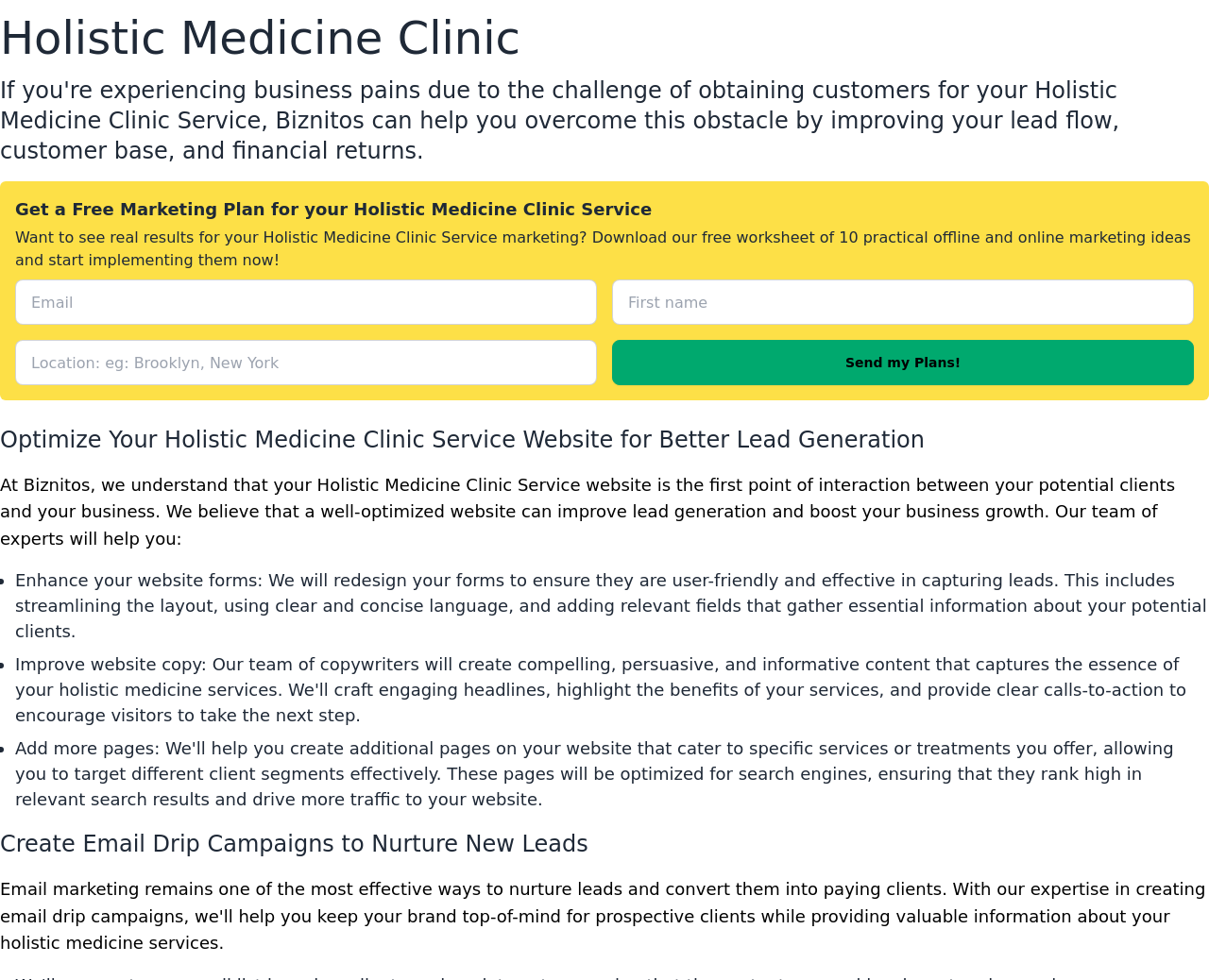Analyze the image and give a detailed response to the question:
What is the main challenge faced by Holistic Medicine Clinic Services?

The webpage suggests that the main challenge faced by Holistic Medicine Clinic Services is obtaining customers, as stated in the heading 'If you're experiencing business pains due to the challenge of obtaining customers for your Holistic Medicine Clinic Service, Biznitos can help you overcome this obstacle by improving your lead flow, customer base, and financial returns.'